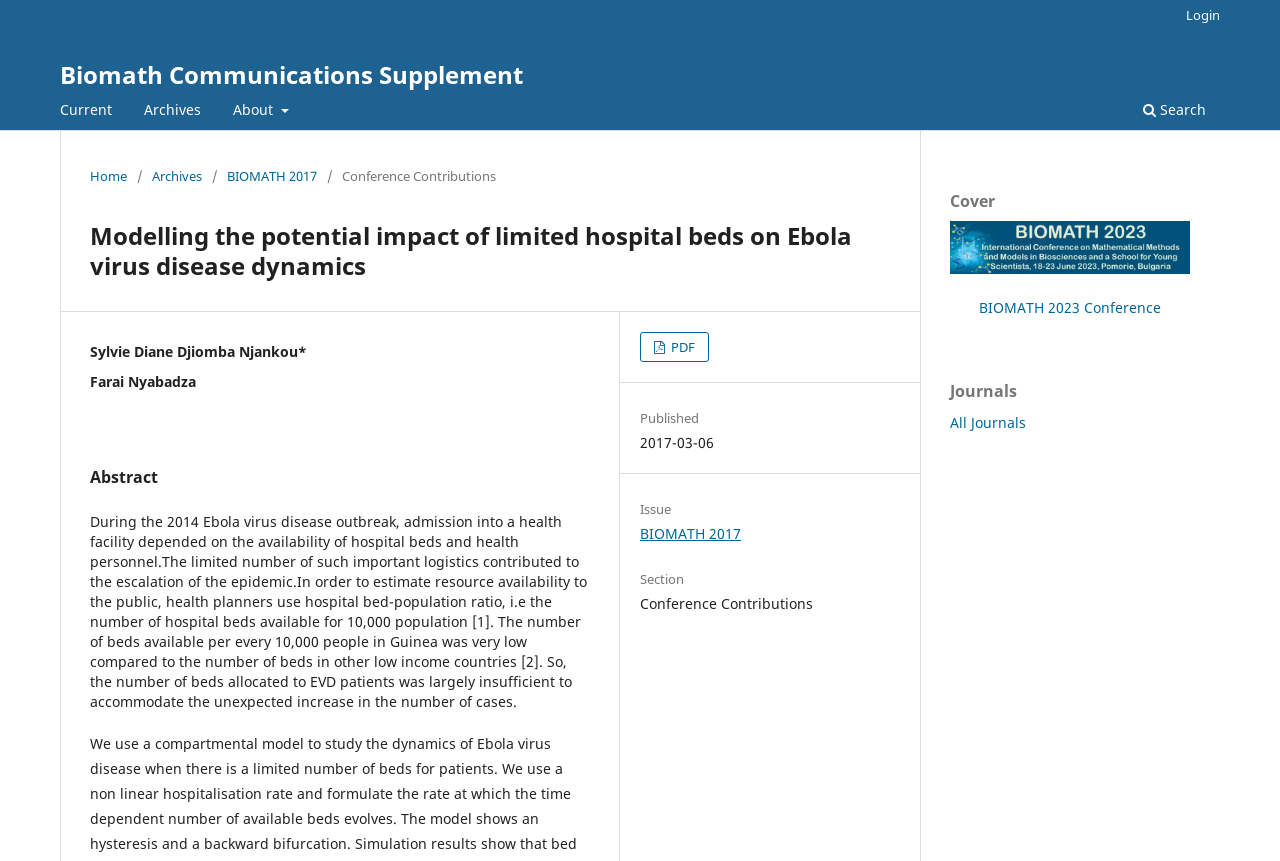Please identify the bounding box coordinates of the region to click in order to complete the given instruction: "Share via Facebook". The coordinates should be four float numbers between 0 and 1, i.e., [left, top, right, bottom].

None